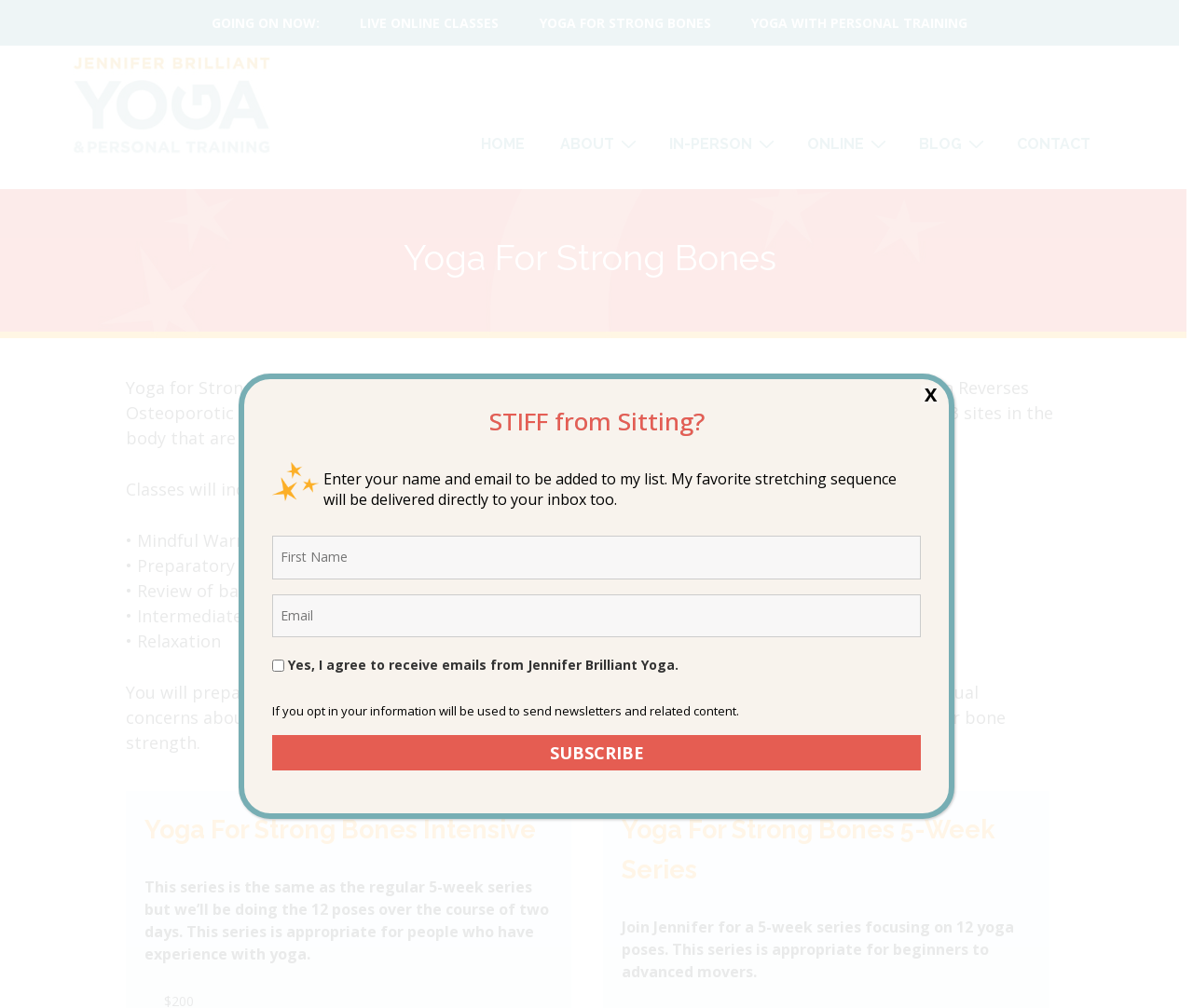Could you provide the bounding box coordinates for the portion of the screen to click to complete this instruction: "Click on HOME"?

[0.389, 0.121, 0.454, 0.156]